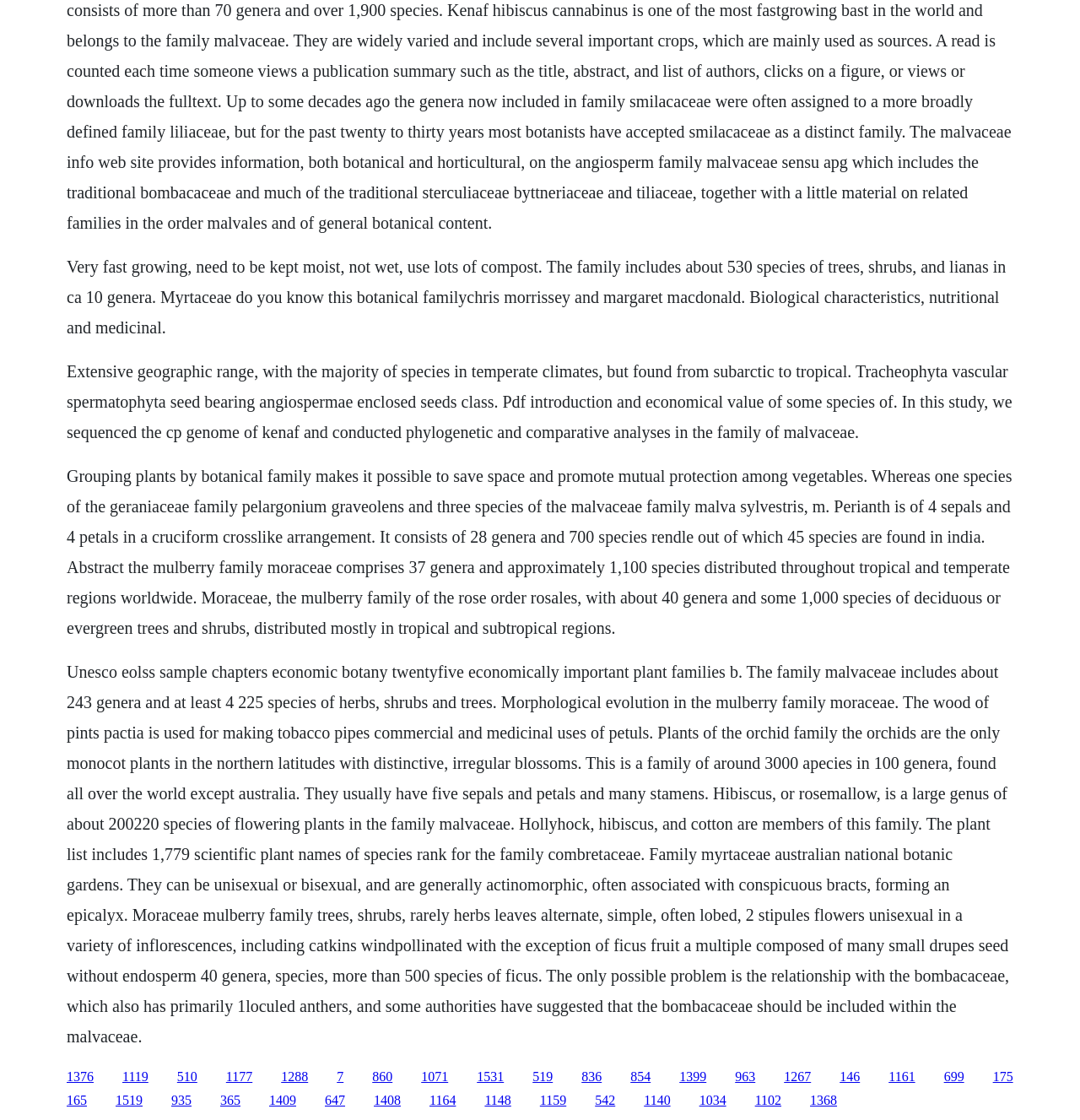Please mark the bounding box coordinates of the area that should be clicked to carry out the instruction: "Click the link to learn about Myrtaceae family".

[0.062, 0.23, 0.931, 0.3]